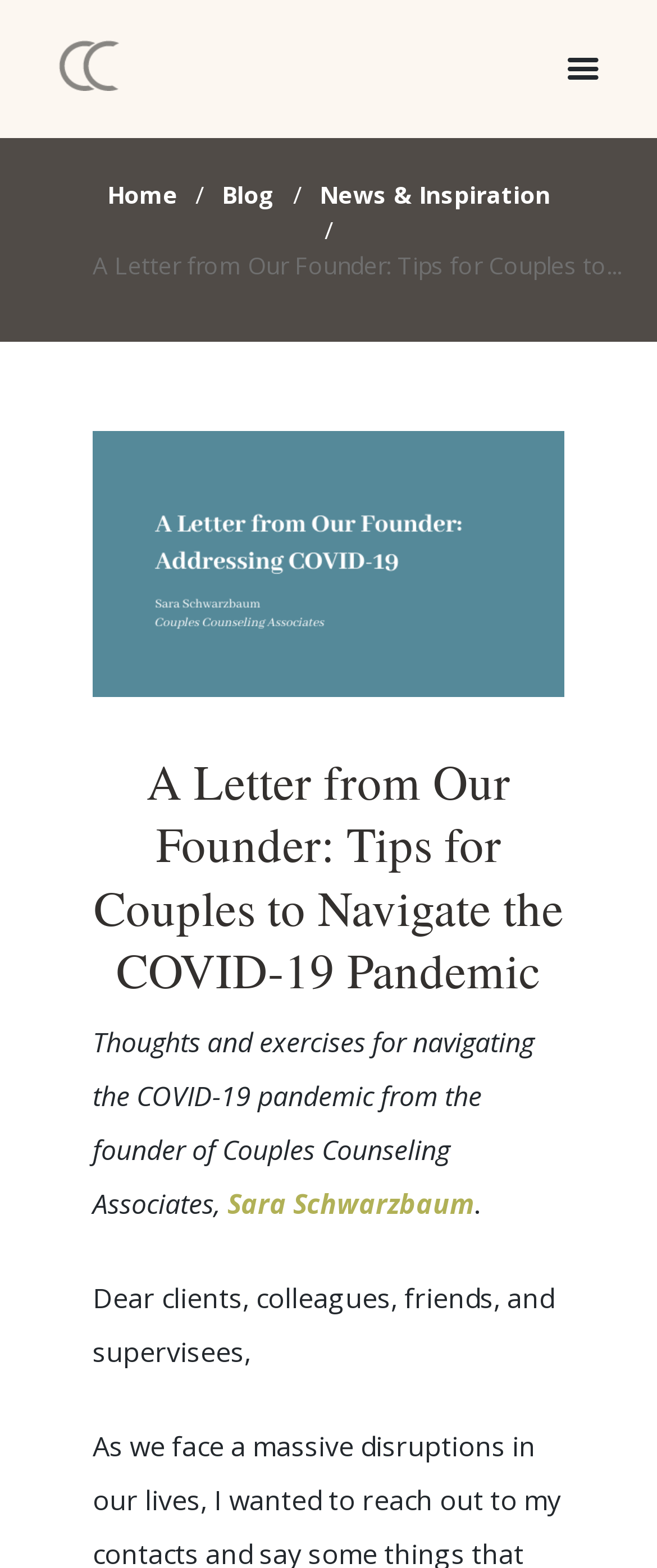Locate and generate the text content of the webpage's heading.

A Letter from Our Founder: Tips for Couples to Navigate the COVID-19 Pandemic